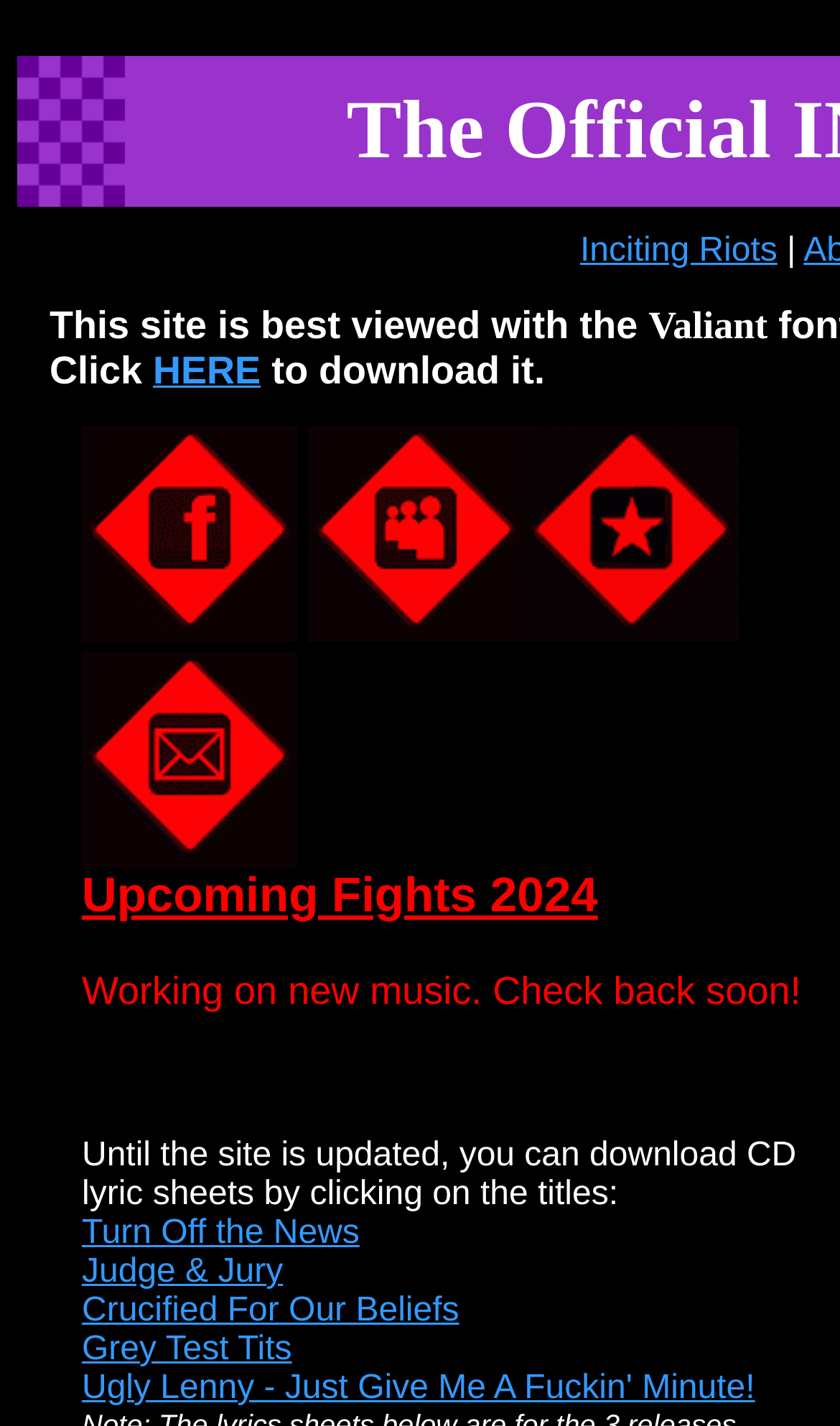Identify the bounding box for the UI element that is described as follows: "Inciting Riots".

[0.691, 0.163, 0.925, 0.189]